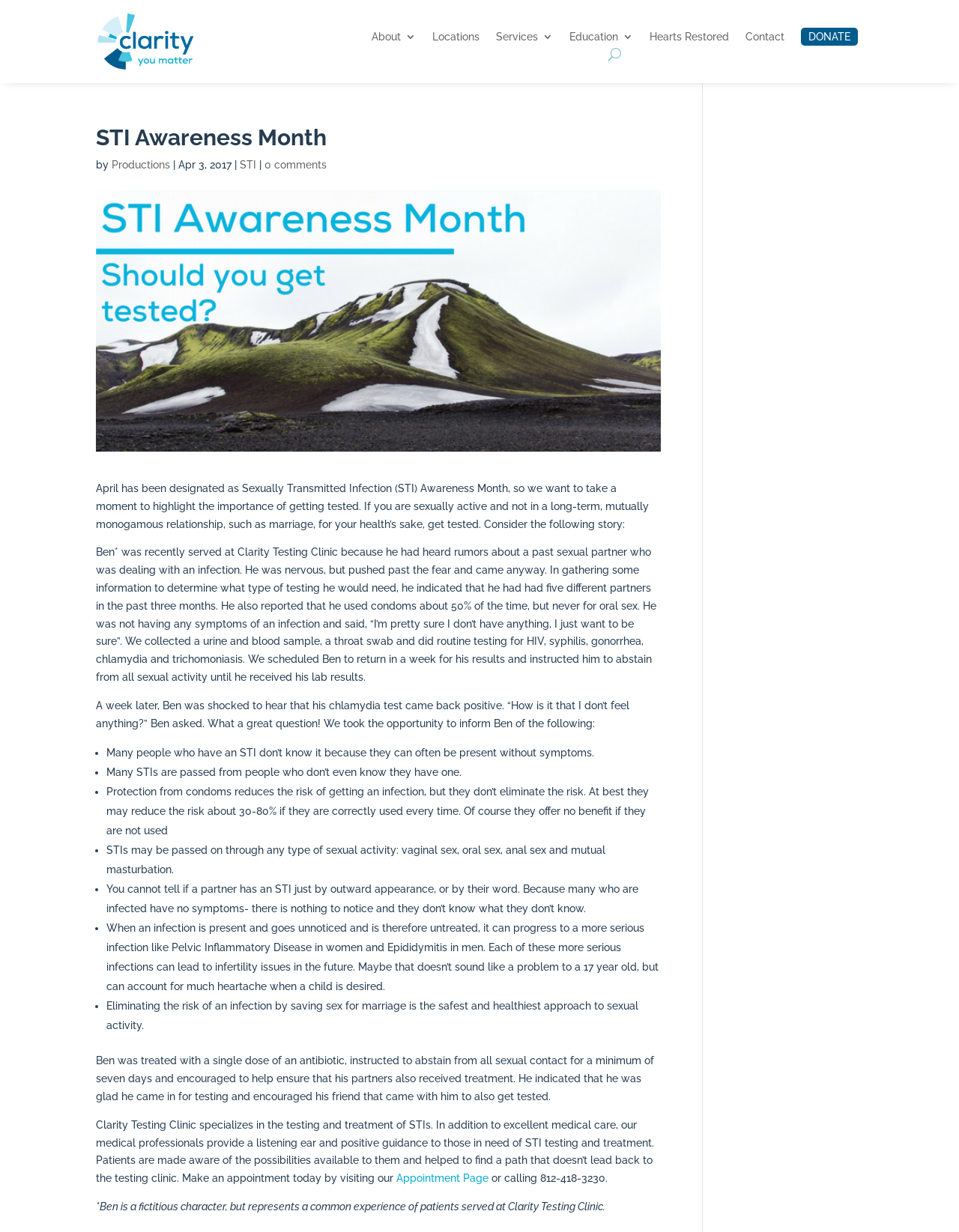Please identify the bounding box coordinates of the element's region that should be clicked to execute the following instruction: "Click the 'About' link". The bounding box coordinates must be four float numbers between 0 and 1, i.e., [left, top, right, bottom].

[0.387, 0.026, 0.433, 0.039]